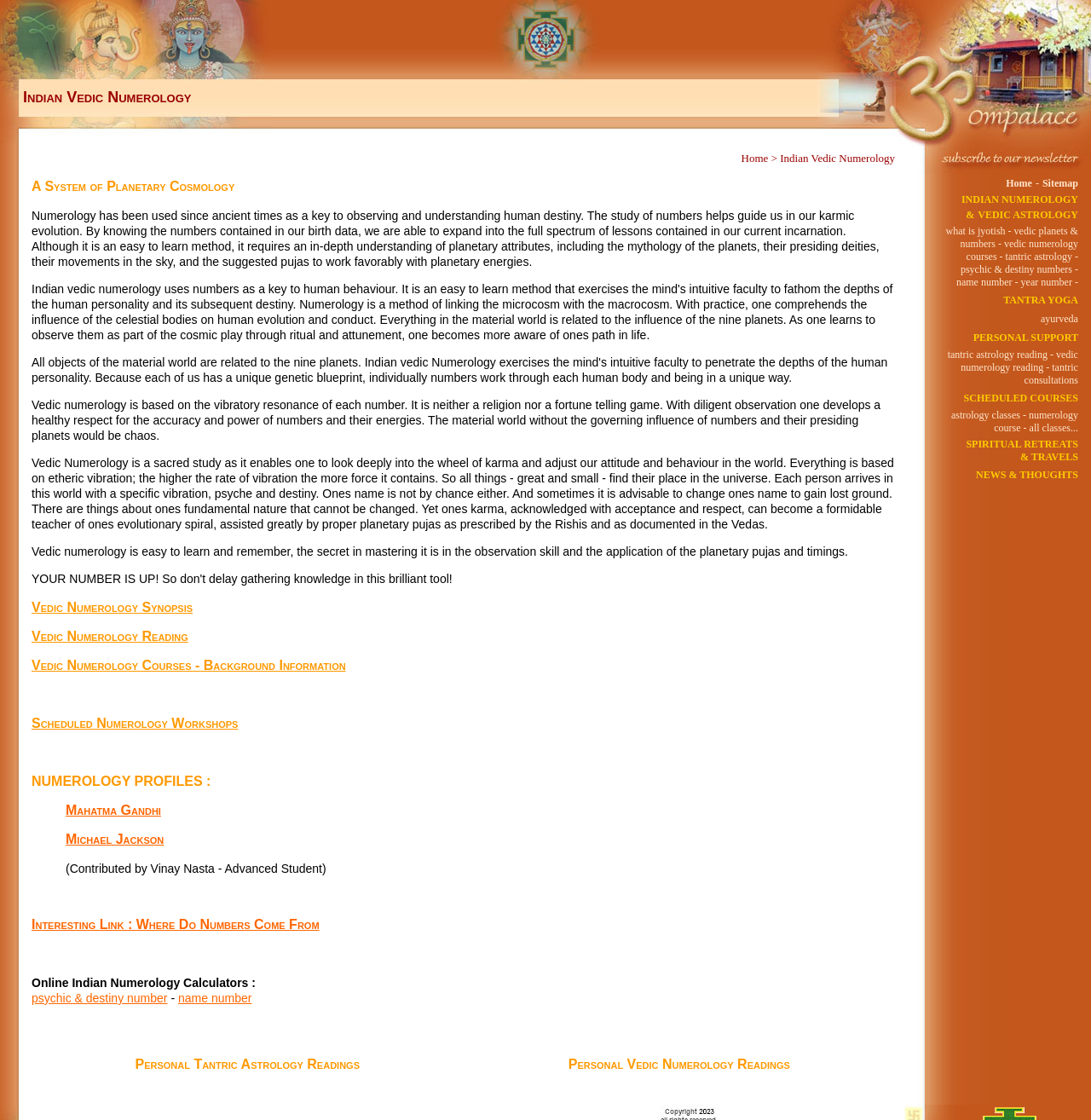Identify and provide the bounding box for the element described by: "parent_node: Abone Ol title="Abone Ol"".

None